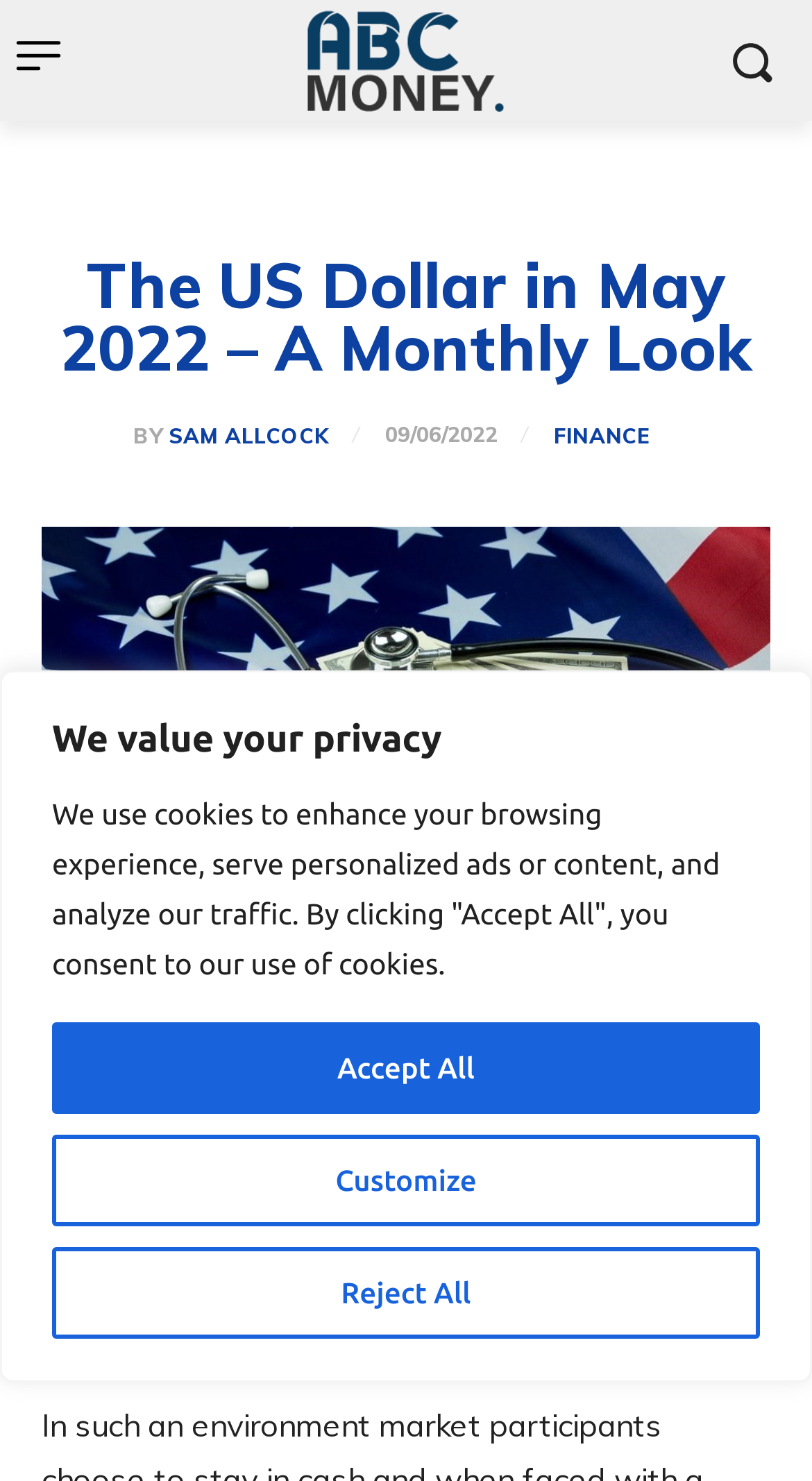Create an in-depth description of the webpage, covering main sections.

The webpage is about the US Dollar's performance in May 2022, with a focus on its monthly look. At the top of the page, there is a cookie consent banner that spans the entire width, with a heading "We value your privacy" and three buttons: "Customize", "Reject All", and "Accept All". 

Below the cookie banner, there are three images: a small one on the top left, a logo in the middle, and another small one on the top right. The logo is a link and has a caption "Logo". 

Underneath the images, there is a heading that reads "The US Dollar in May 2022 – A Monthly Look". This is followed by a byline that says "BY SAM ALLCOCK" and a timestamp "09/06/2022". There is also a link to the "FINANCE" category.

The main content of the page is a paragraph of text that summarizes the performance of the US Dollar, stating that it has been an interesting year, with a chain of events favoring flows into the global reserve currency, and that the risk sentiment has deteriorated significantly, putting pressure on volatile assets such as tech stocks and cryptocurrencies.